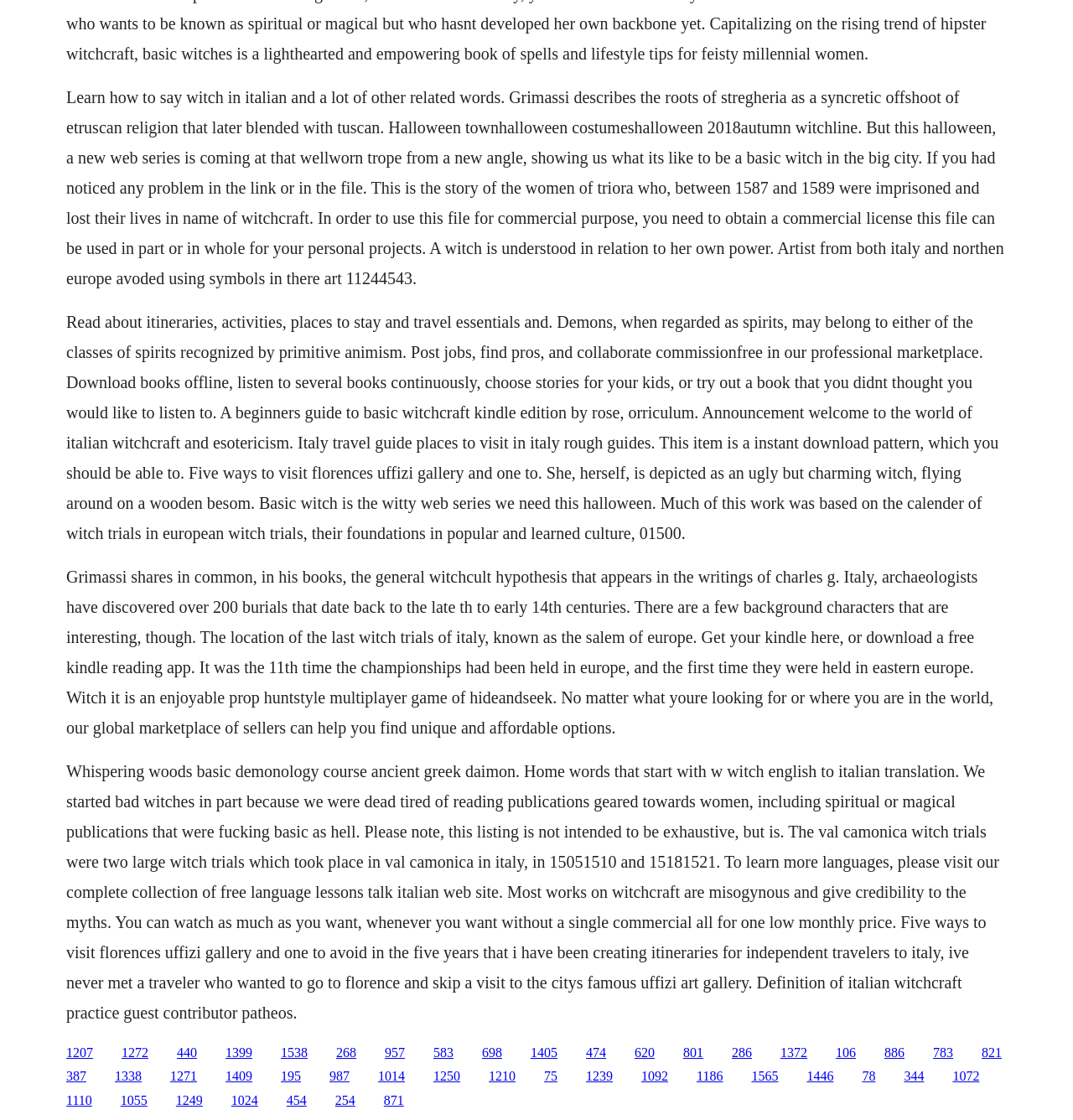Locate the bounding box coordinates of the region to be clicked to comply with the following instruction: "Get your Kindle here". The coordinates must be four float numbers between 0 and 1, in the form [left, top, right, bottom].

[0.062, 0.506, 0.926, 0.658]